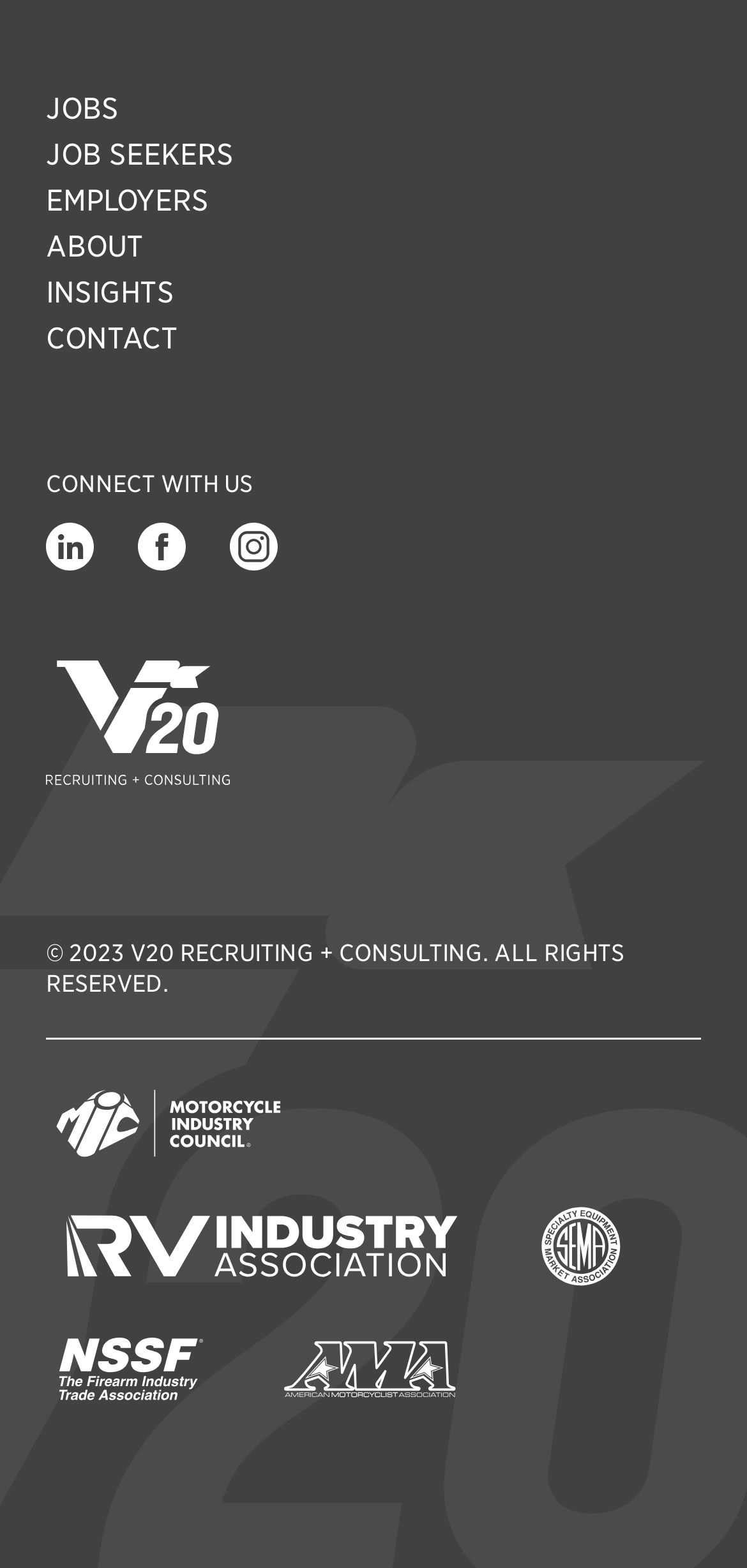Use a single word or phrase to answer the following:
What is the first link in the top navigation menu?

JOBS